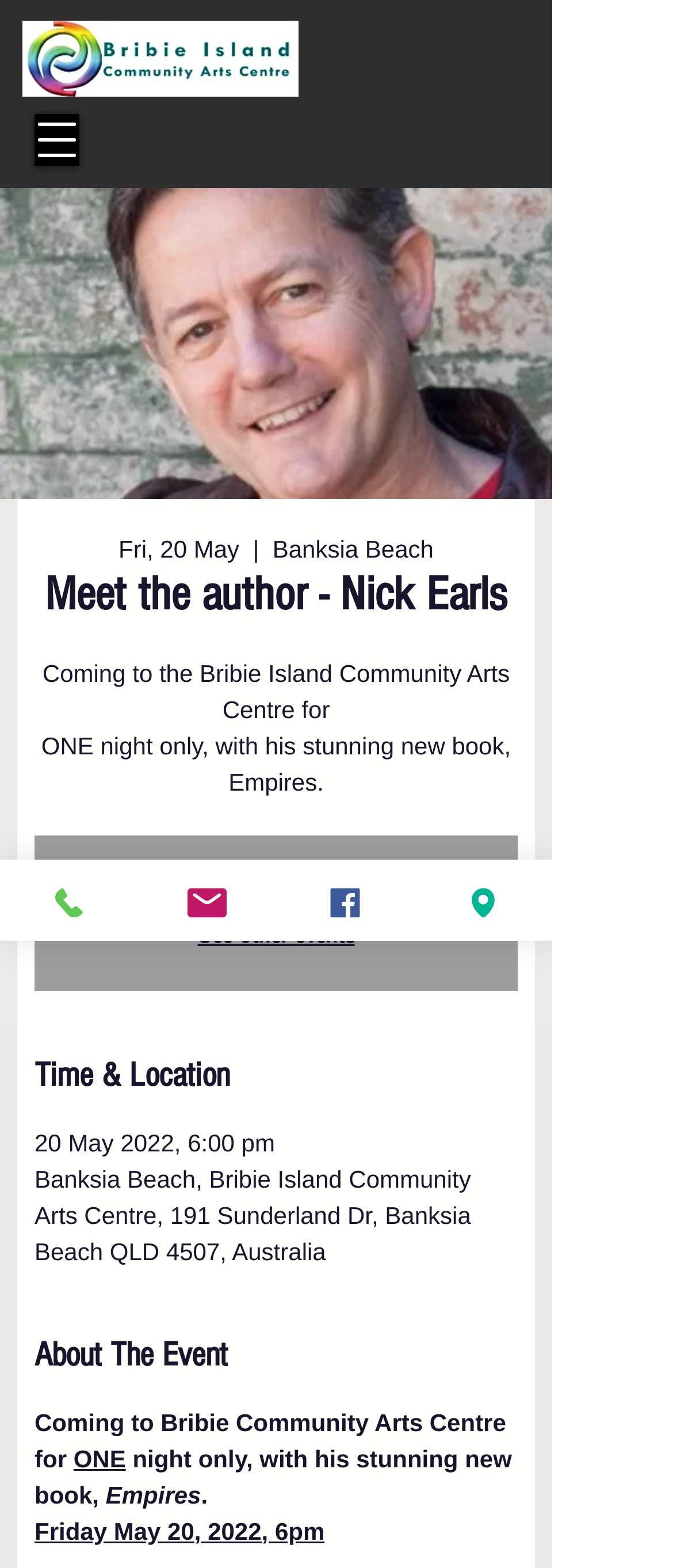Given the following UI element description: "aria-label="Open navigation menu"", find the bounding box coordinates in the webpage screenshot.

[0.051, 0.073, 0.118, 0.106]